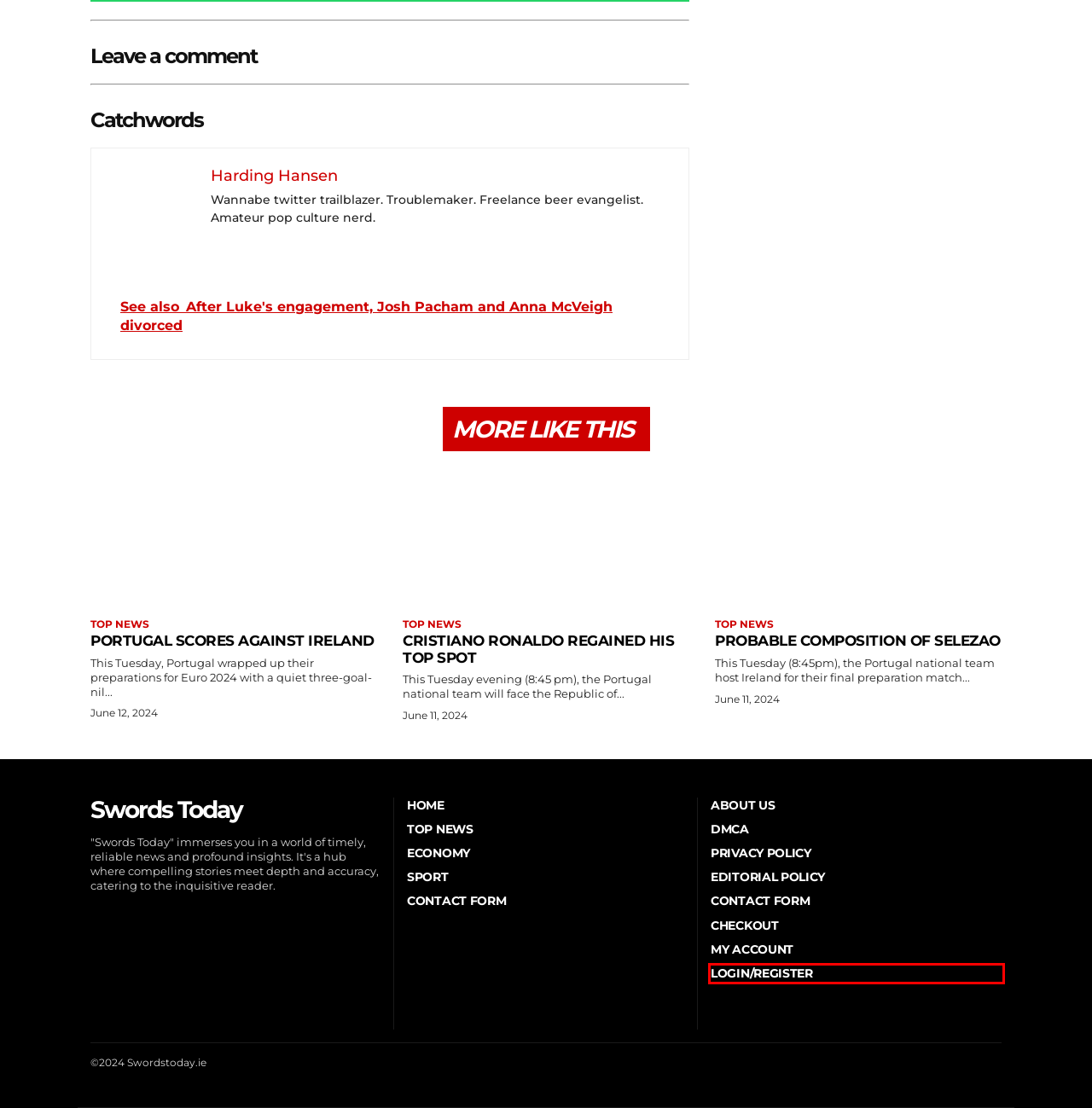You are given a screenshot of a webpage within which there is a red rectangle bounding box. Please choose the best webpage description that matches the new webpage after clicking the selected element in the bounding box. Here are the options:
A. About Us
B. Login/Register
C. Editorial Policy
D. After Luke's engagement, Josh Pacham and Anna McVeigh divorced
E. Cristiano Ronaldo regained his top spot
F. Checkout
G. My account
H. Sport

B